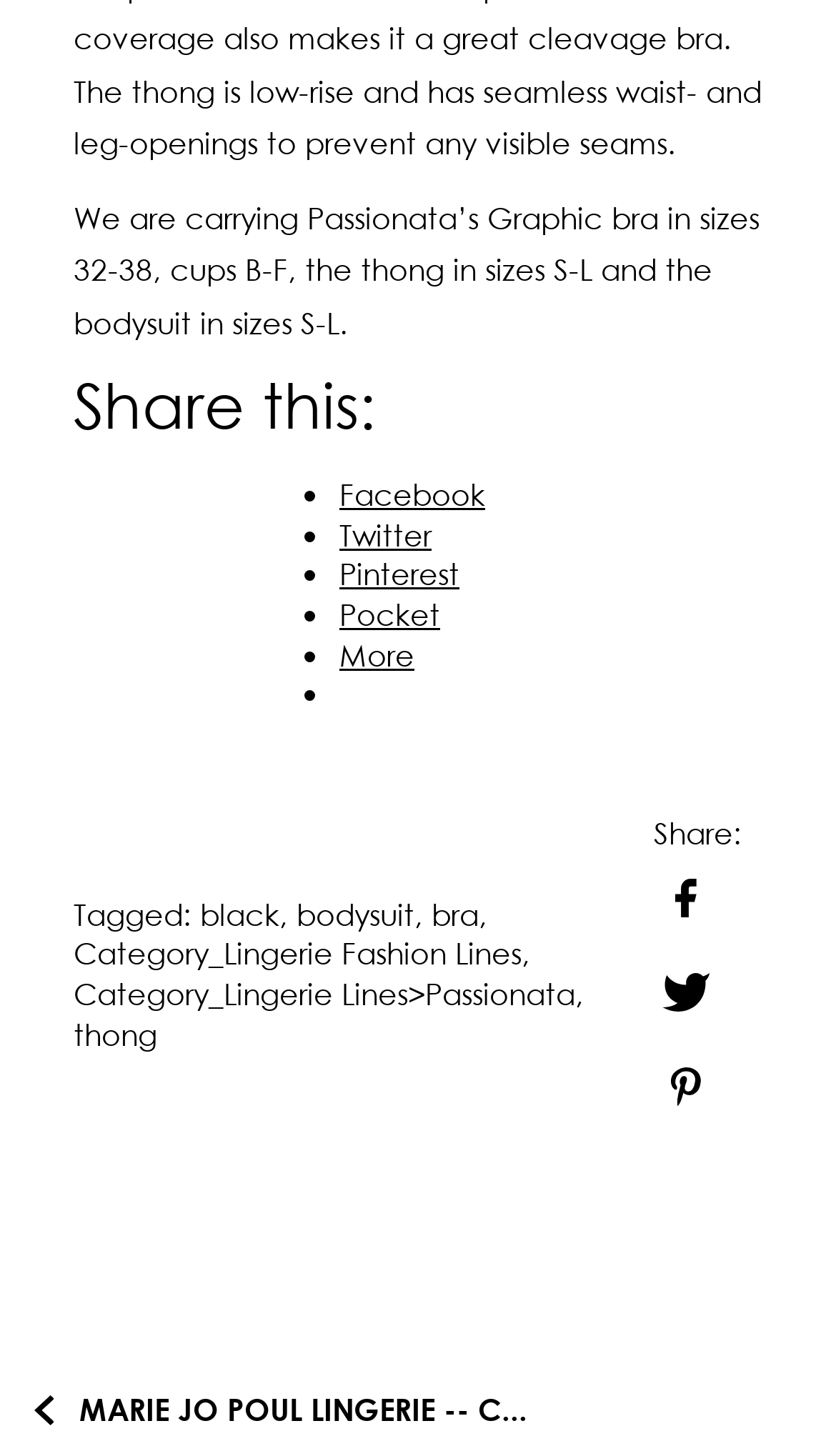Show the bounding box coordinates for the element that needs to be clicked to execute the following instruction: "Read about Lada Iskra Revealed". Provide the coordinates in the form of four float numbers between 0 and 1, i.e., [left, top, right, bottom].

None